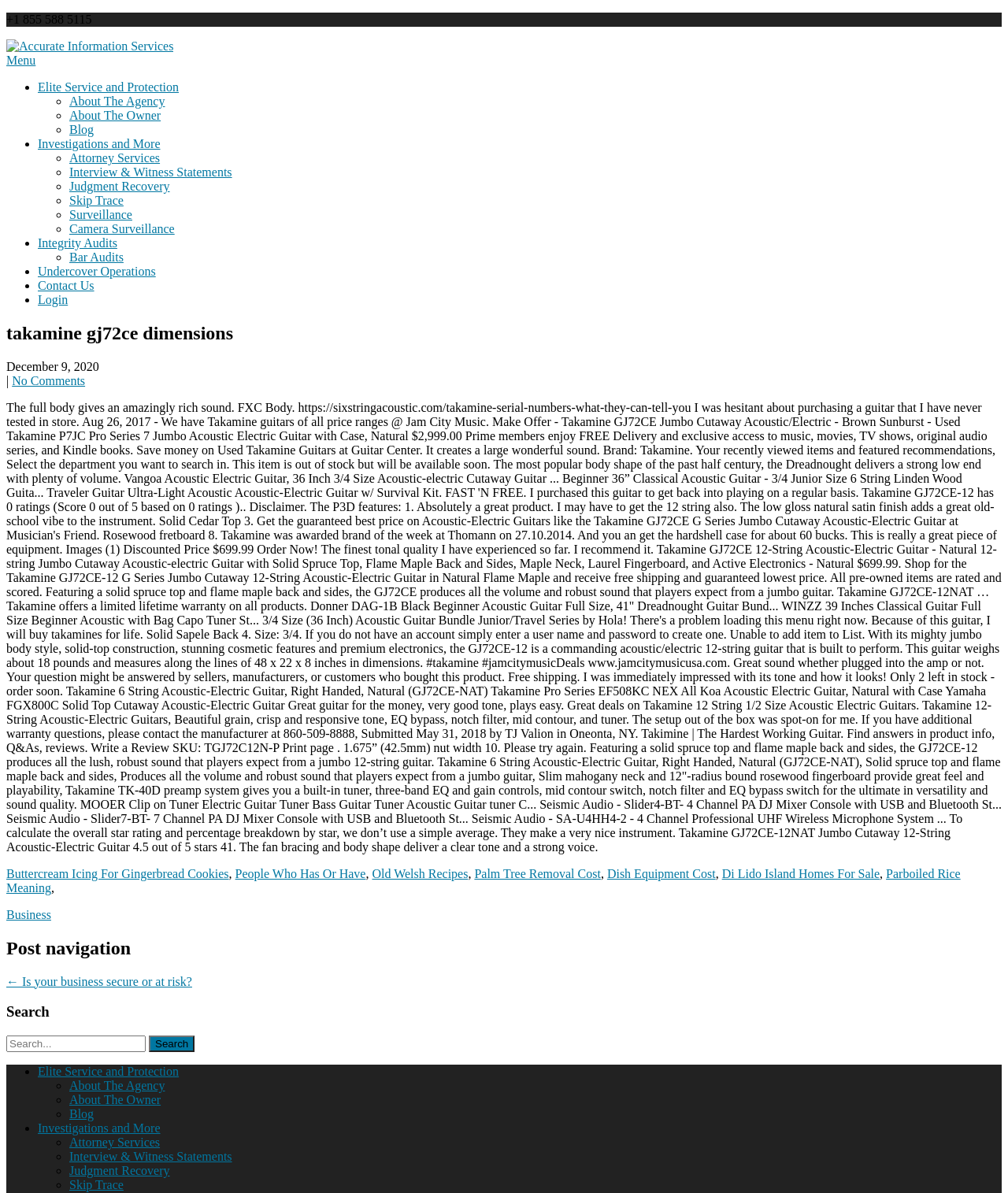Please locate the bounding box coordinates for the element that should be clicked to achieve the following instruction: "click on 'Contact Us'". Ensure the coordinates are given as four float numbers between 0 and 1, i.e., [left, top, right, bottom].

[0.038, 0.234, 0.093, 0.245]